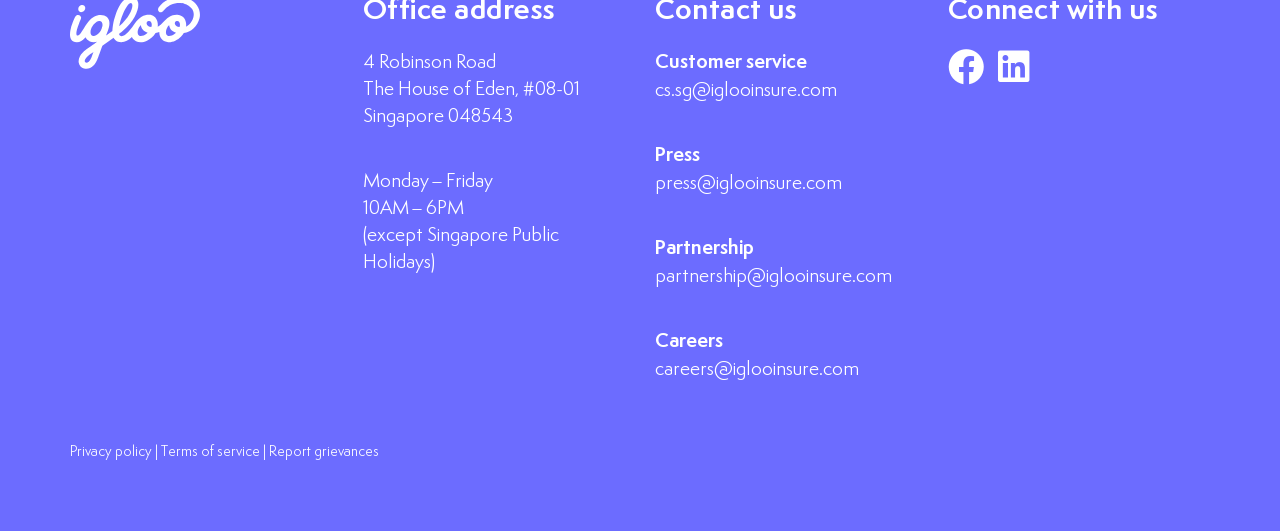Please find the bounding box for the following UI element description. Provide the coordinates in (top-left x, top-left y, bottom-right x, bottom-right y) format, with values between 0 and 1: Report grievances

[0.21, 0.839, 0.296, 0.865]